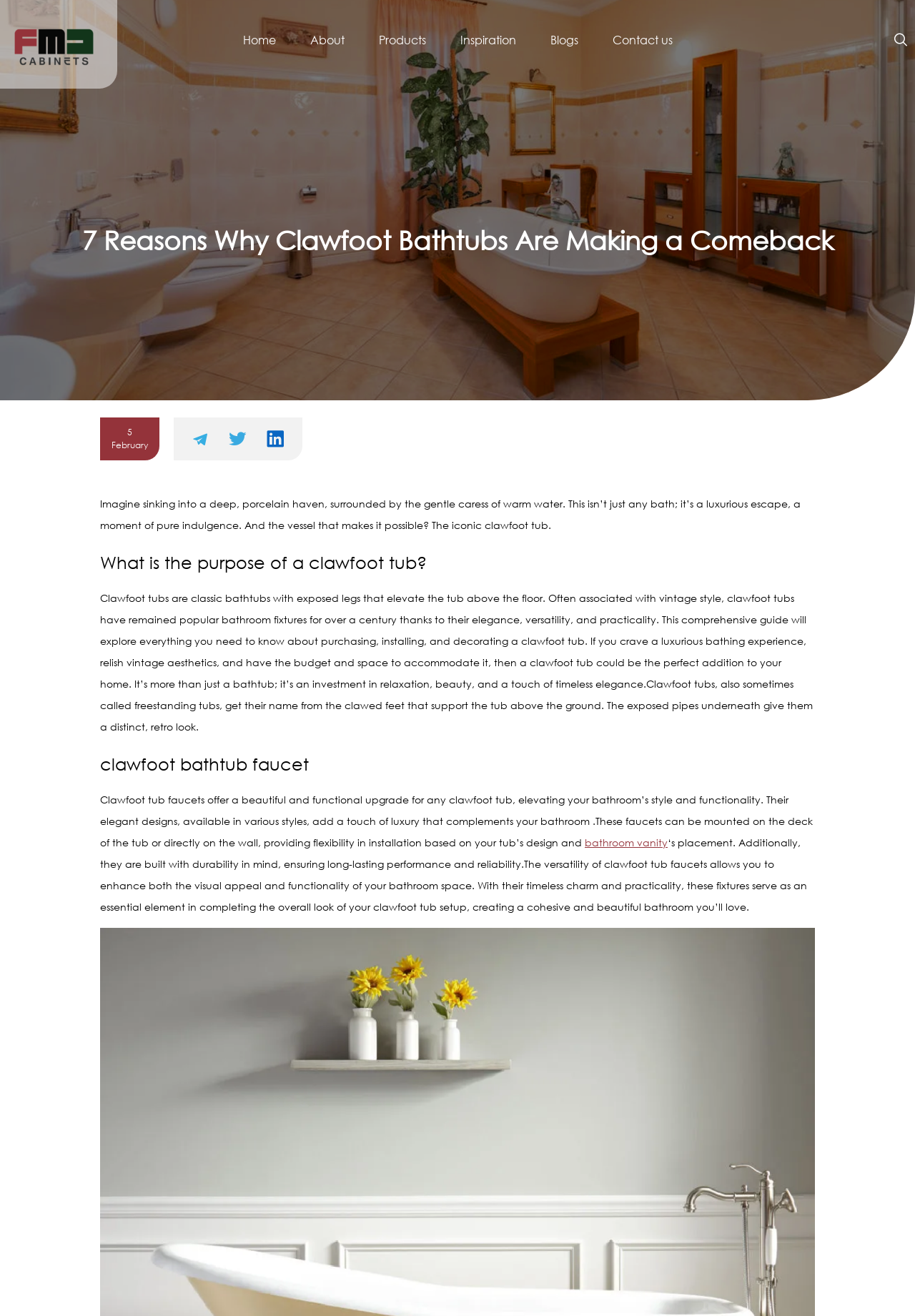Identify the bounding box coordinates of the area you need to click to perform the following instruction: "Go to the Oracle error index".

None